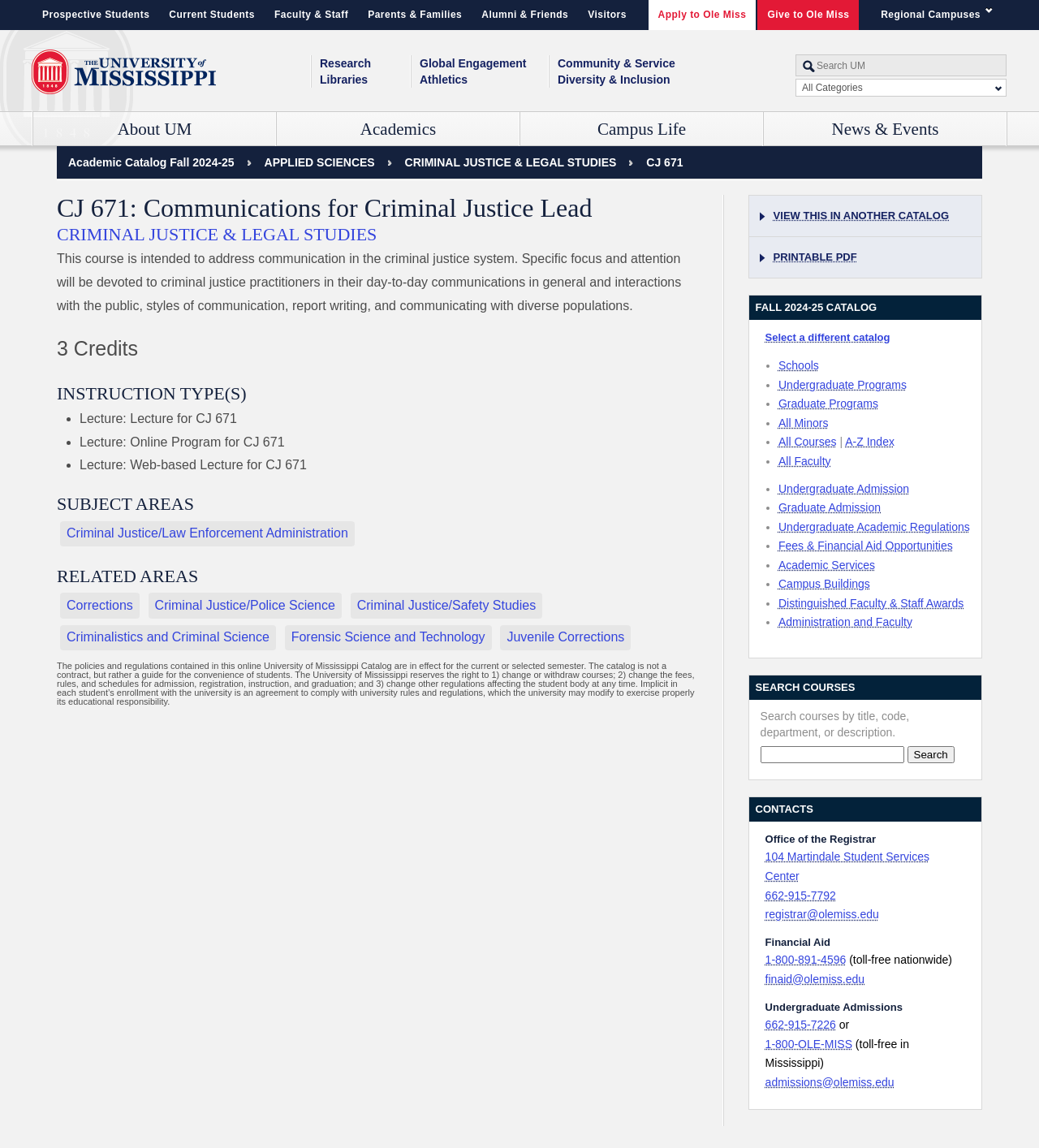Find the coordinates for the bounding box of the element with this description: "Athletics".

[0.404, 0.062, 0.527, 0.076]